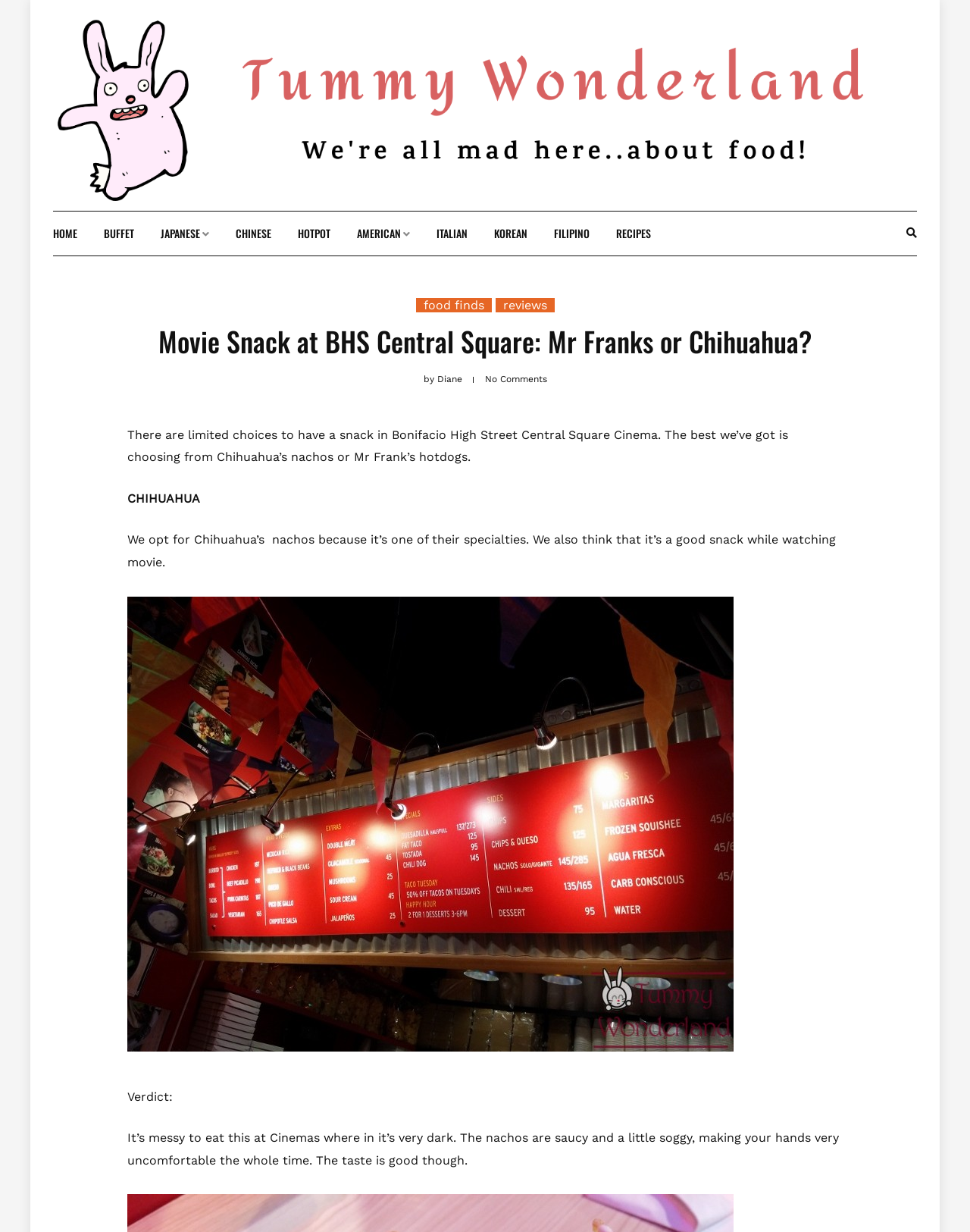Refer to the image and offer a detailed explanation in response to the question: What are the two snack options mentioned?

The question asks for the two snack options mentioned in the webpage. By reading the text, we can find the sentence 'The best we’ve got is choosing from Chihuahua’s nachos or Mr Frank’s hotdogs.' which clearly states the two snack options.